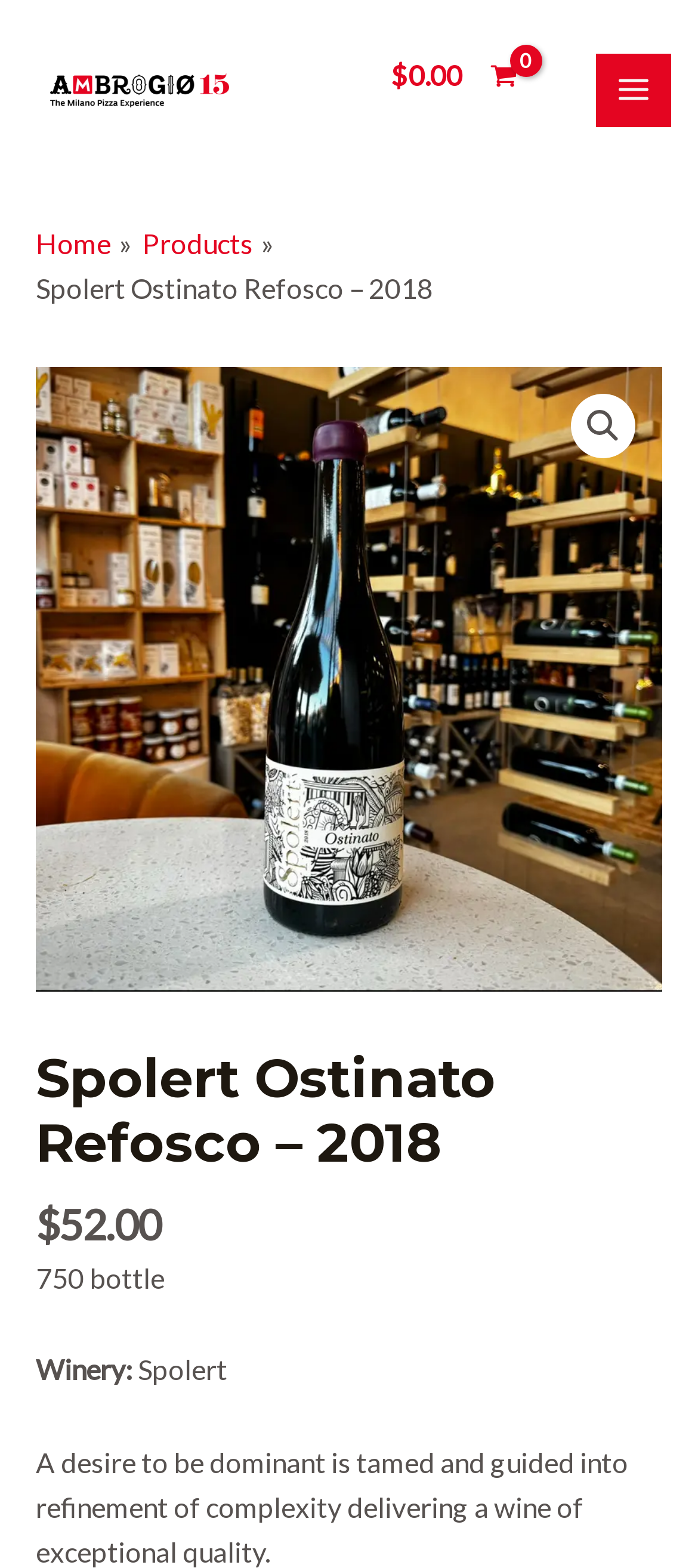What is the capacity of the wine bottle?
Based on the visual content, answer with a single word or a brief phrase.

750